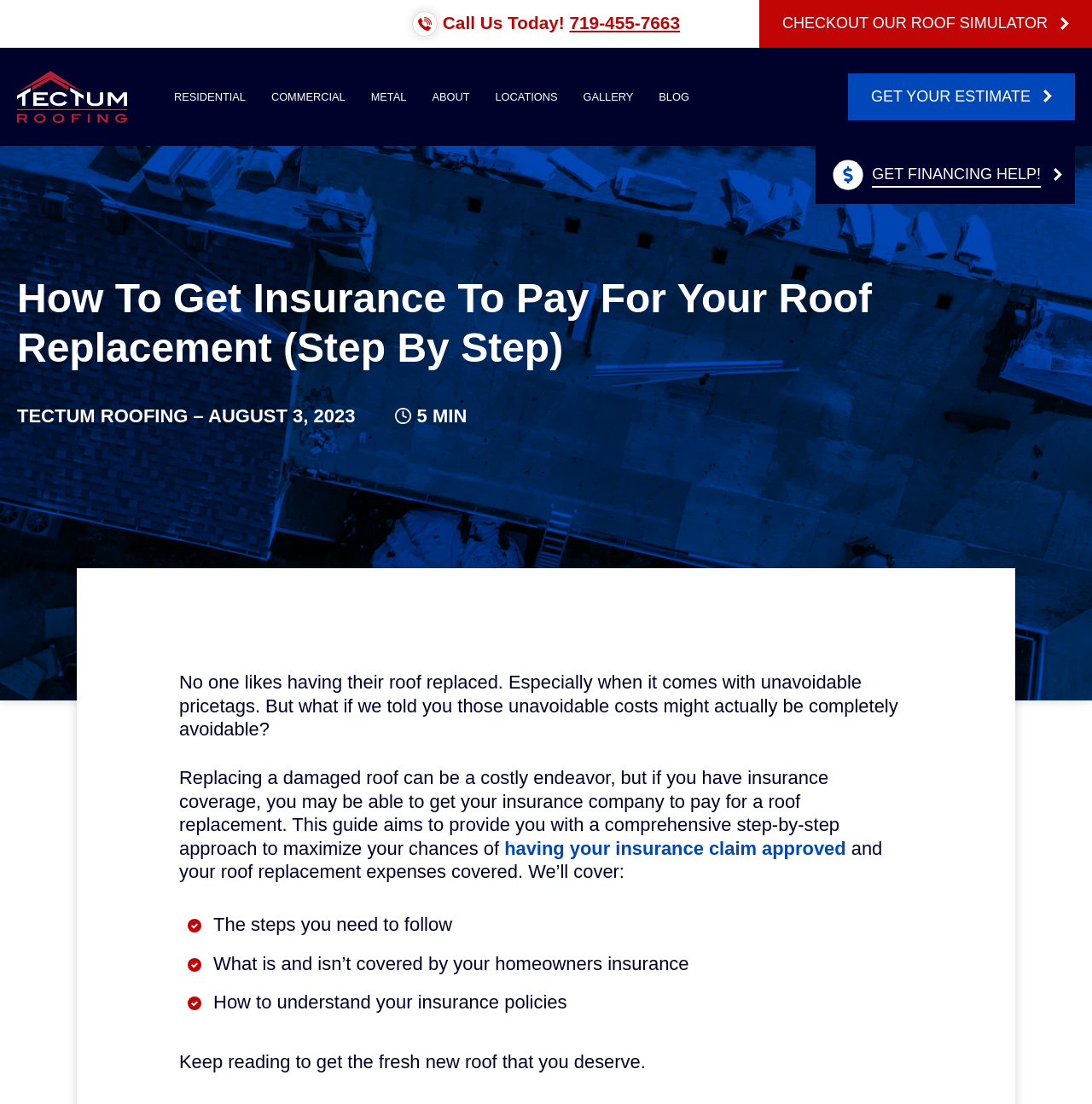Find the bounding box coordinates for the element that must be clicked to complete the instruction: "Visit the permalink". The coordinates should be four float numbers between 0 and 1, indicated as [left, top, right, bottom].

None